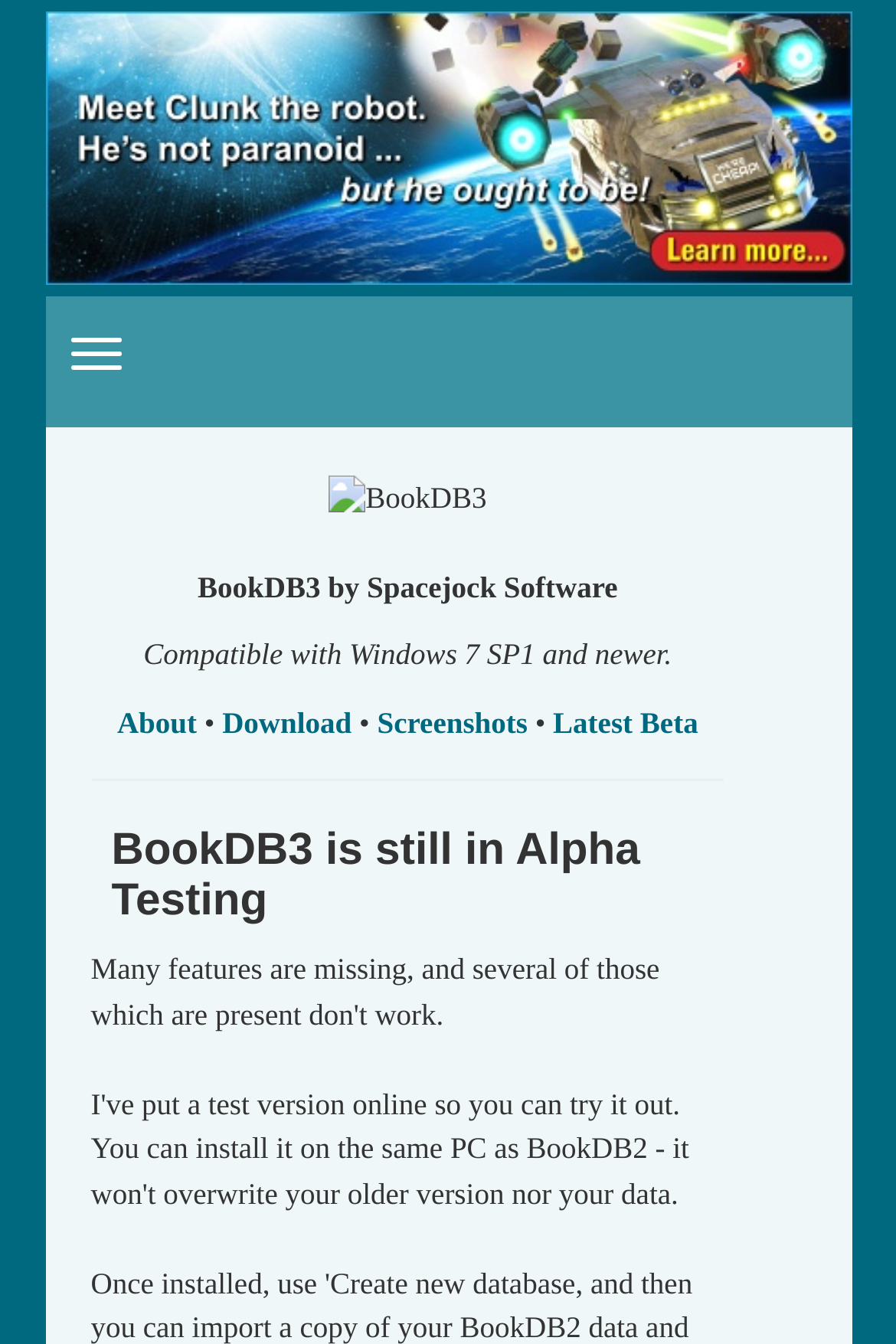What is the main heading of this webpage? Please extract and provide it.

BookDB3 is still in Alpha Testing